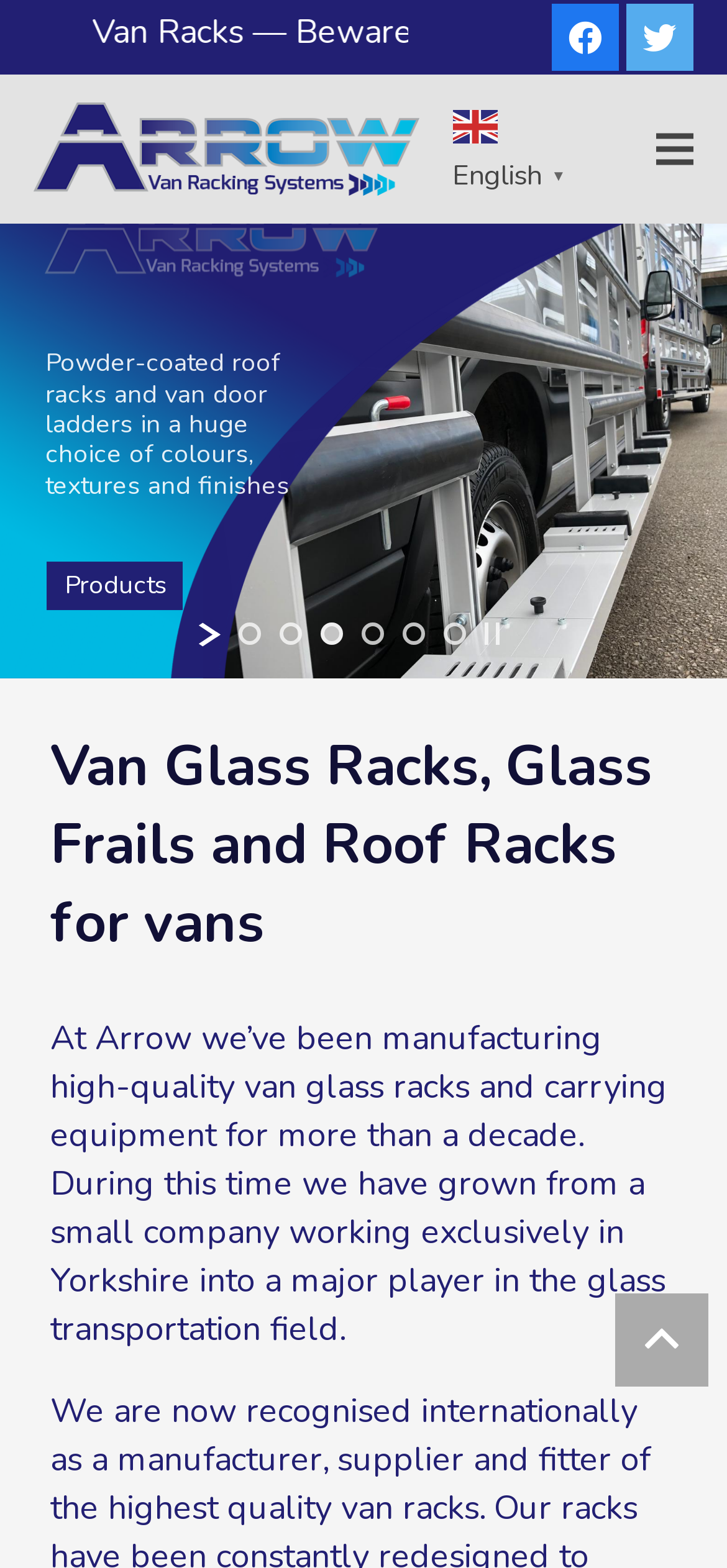Please answer the following question using a single word or phrase: 
What is the company name?

Arrow